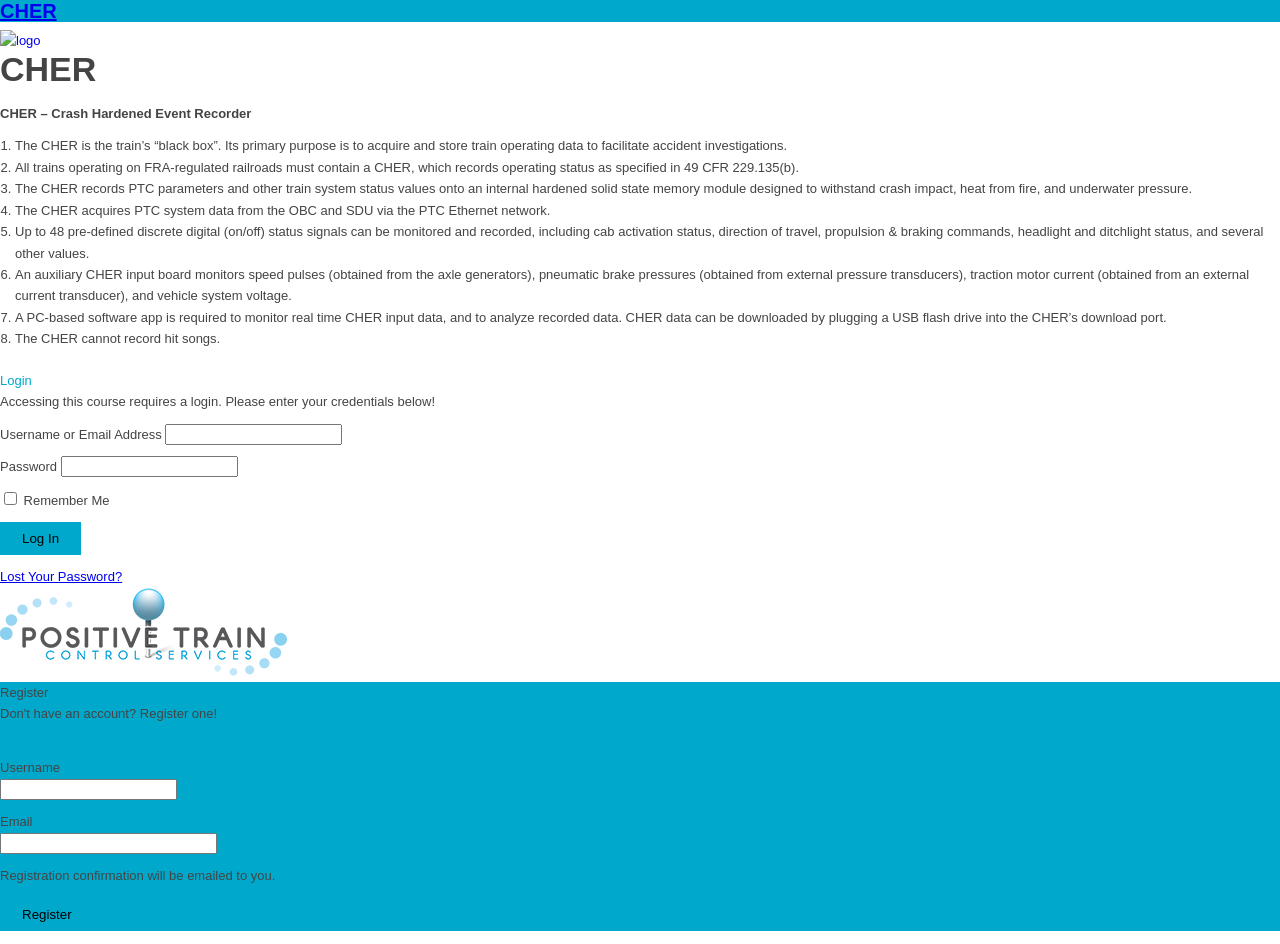With reference to the image, please provide a detailed answer to the following question: What is the function of the download port?

According to the webpage, CHER data can be downloaded by plugging a USB flash drive into the CHER’s download port, as stated in the seventh point of the webpage.